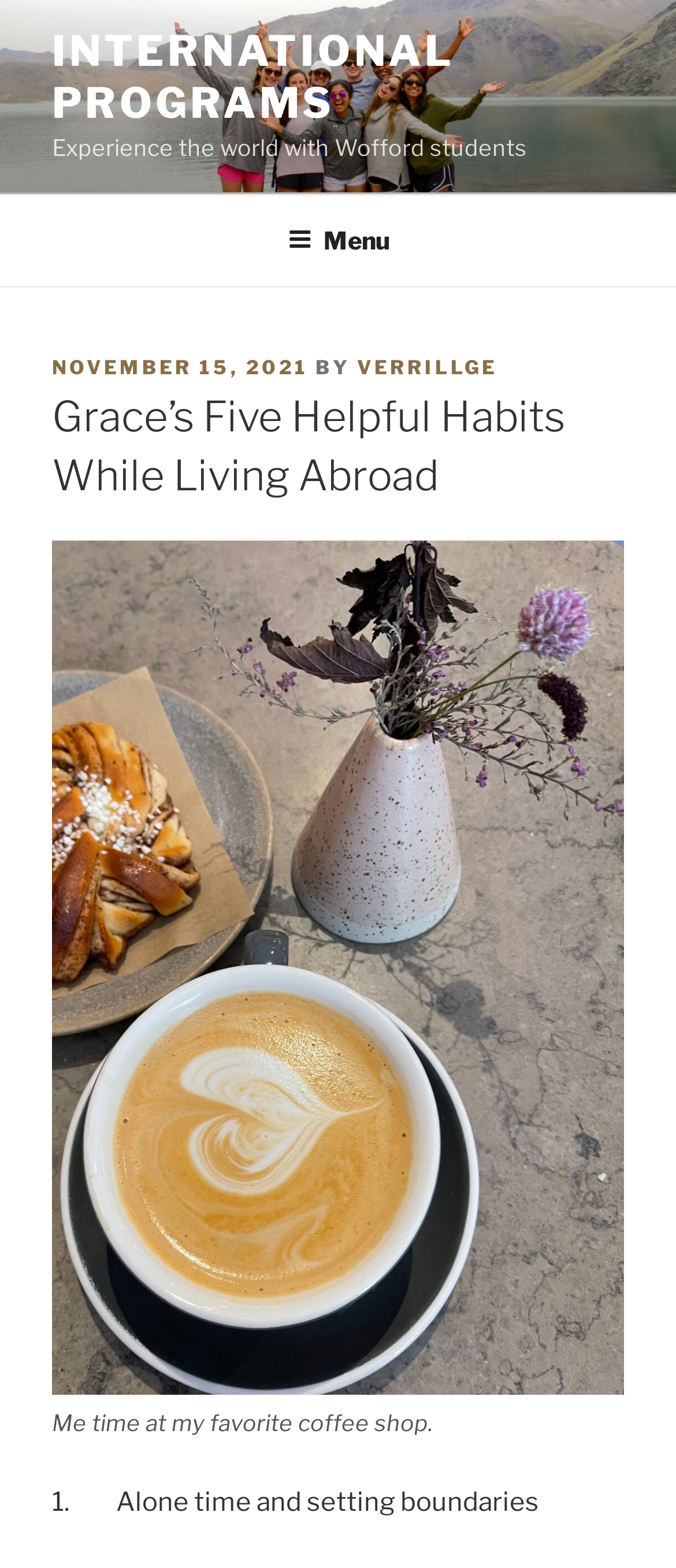Please find and generate the text of the main heading on the webpage.

Grace’s Five Helpful Habits While Living Abroad